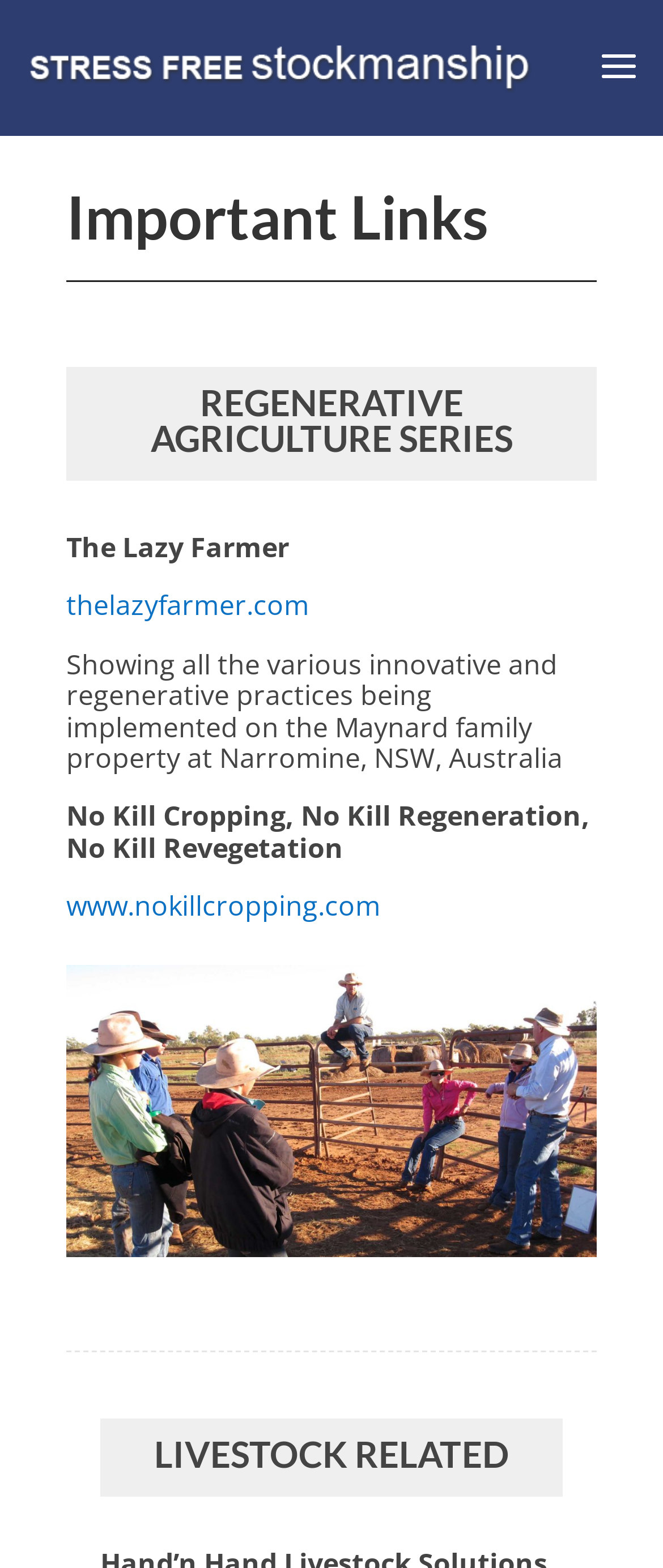Please specify the bounding box coordinates in the format (top-left x, top-left y, bottom-right x, bottom-right y), with values ranging from 0 to 1. Identify the bounding box for the UI component described as follows: parent_node: 1921Coworking.com aria-label="Open navigation menu"

None